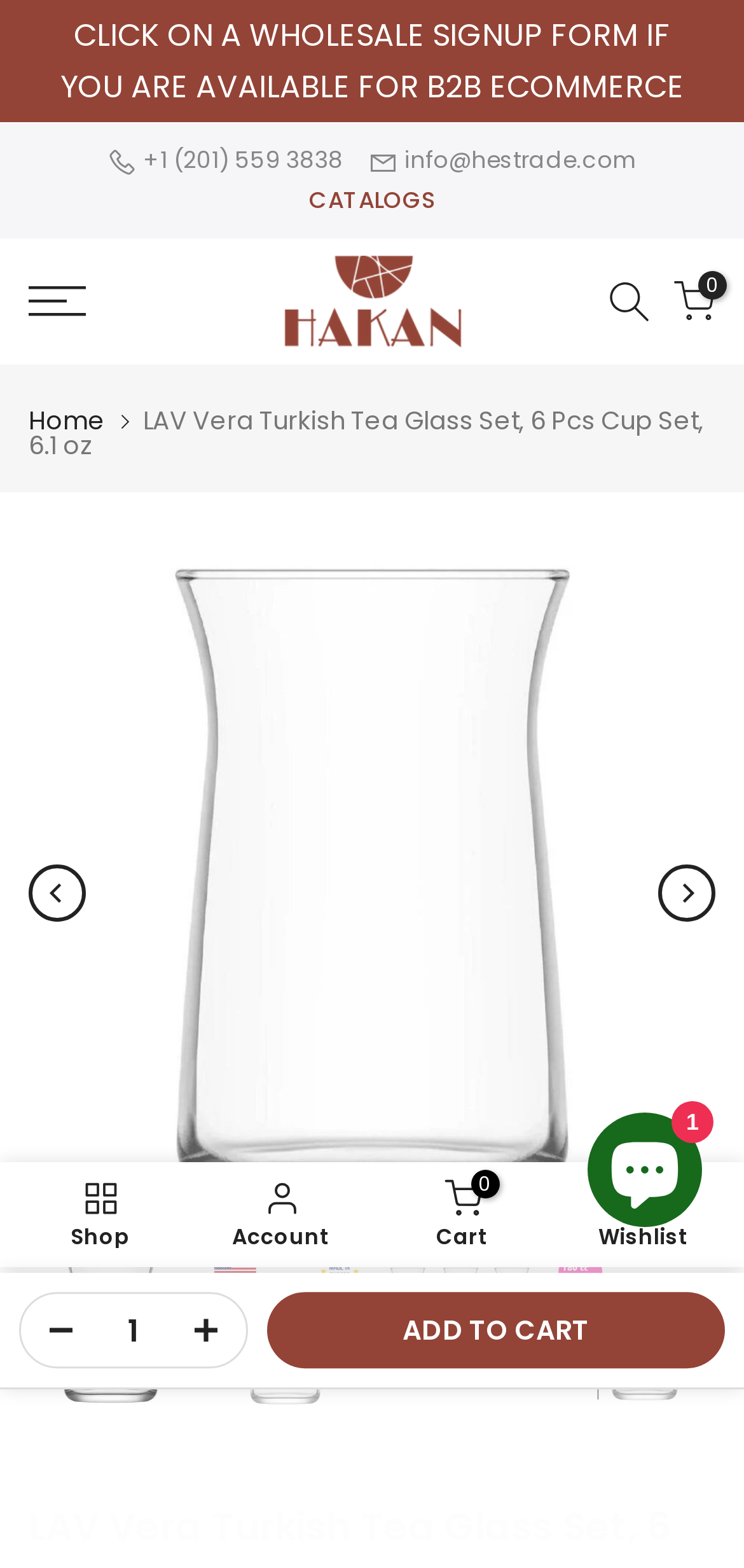Please locate the bounding box coordinates of the element that needs to be clicked to achieve the following instruction: "Click on the phone number". The coordinates should be four float numbers between 0 and 1, i.e., [left, top, right, bottom].

[0.144, 0.092, 0.469, 0.112]